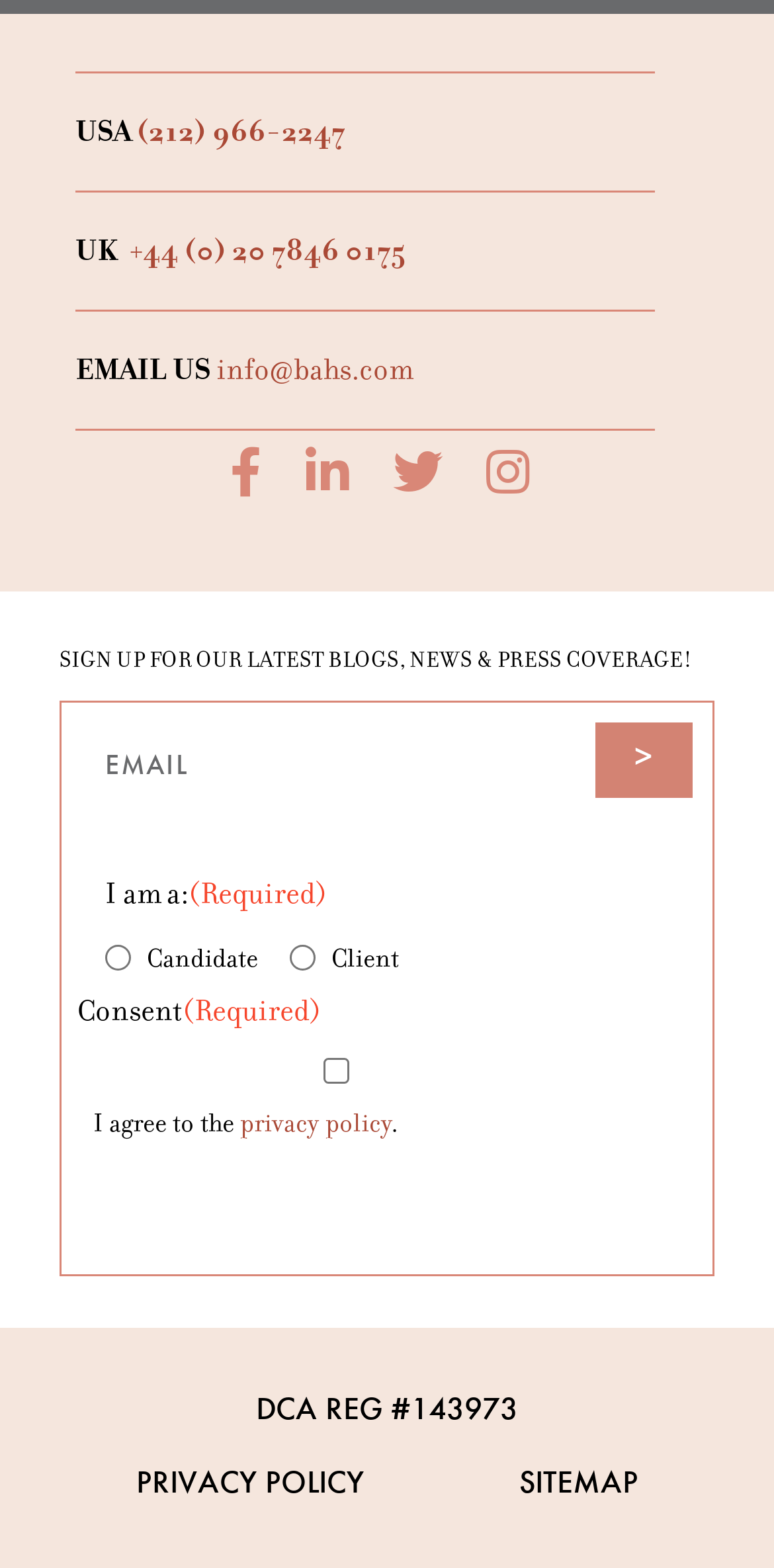Locate the bounding box coordinates of the region to be clicked to comply with the following instruction: "Go to home page". The coordinates must be four float numbers between 0 and 1, in the form [left, top, right, bottom].

None